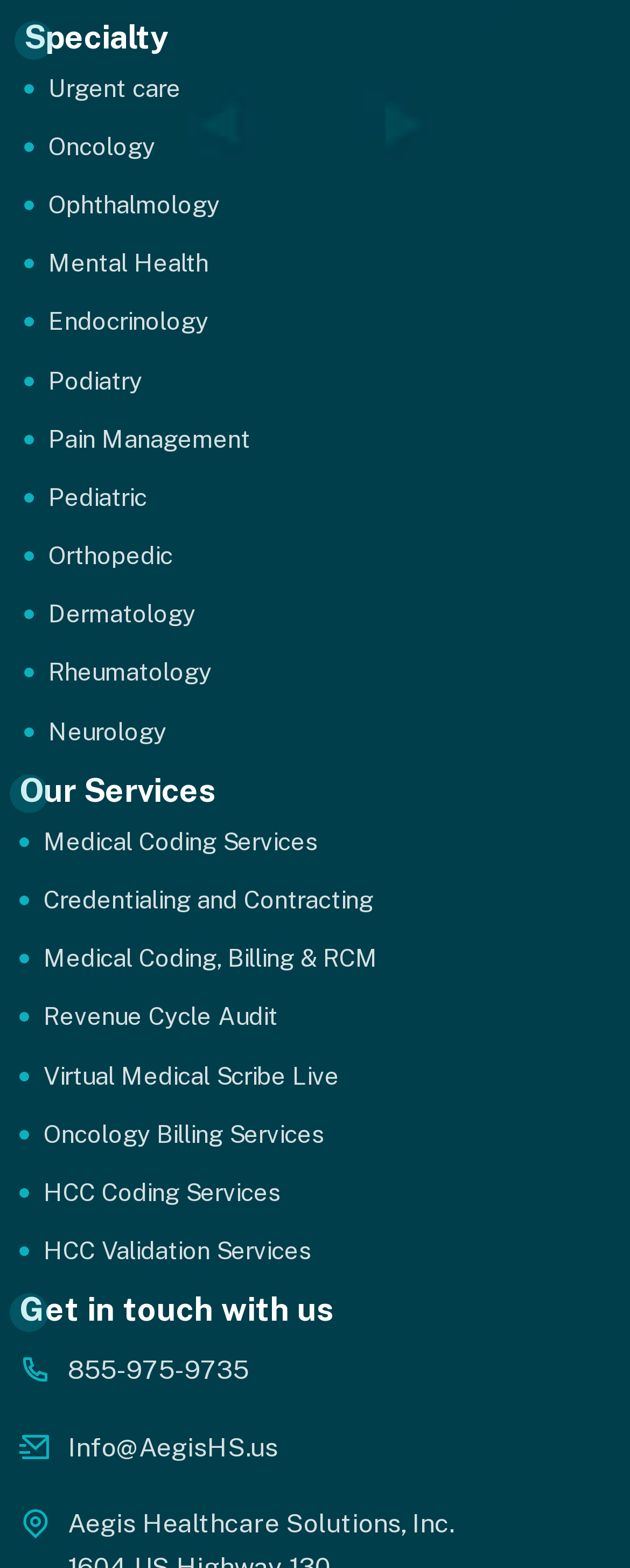Kindly determine the bounding box coordinates for the clickable area to achieve the given instruction: "View Medical Coding Services".

[0.031, 0.528, 0.505, 0.56]